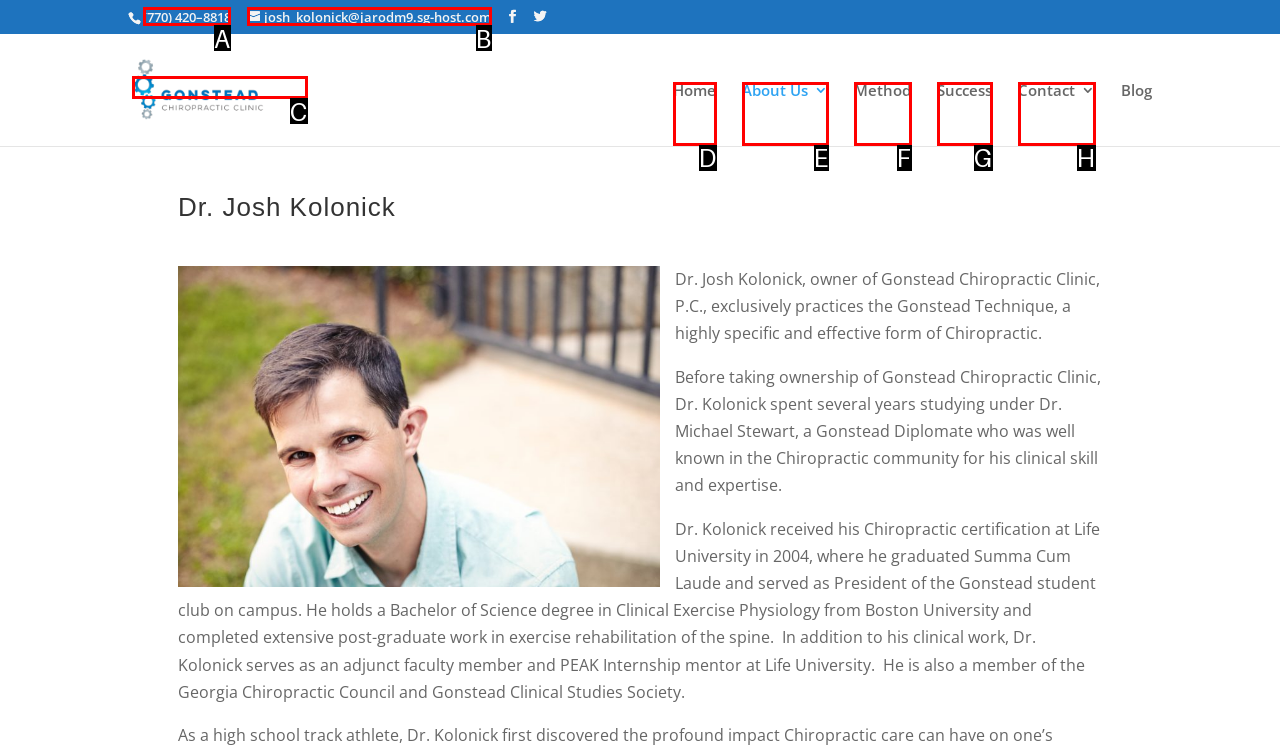Identify which HTML element should be clicked to fulfill this instruction: Call the clinic Reply with the correct option's letter.

A